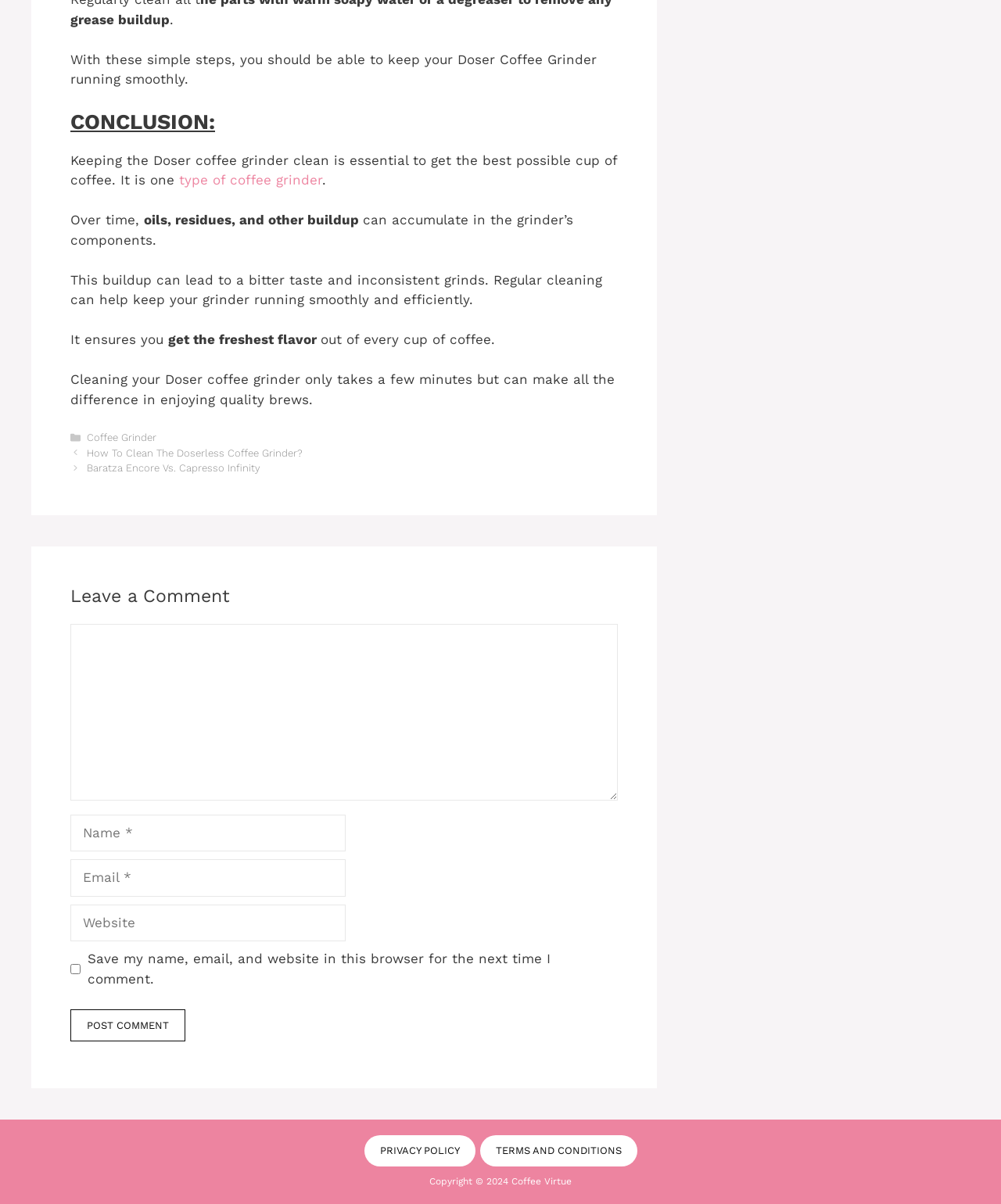Based on the element description: "Coffee Grinder", identify the UI element and provide its bounding box coordinates. Use four float numbers between 0 and 1, [left, top, right, bottom].

[0.087, 0.358, 0.156, 0.368]